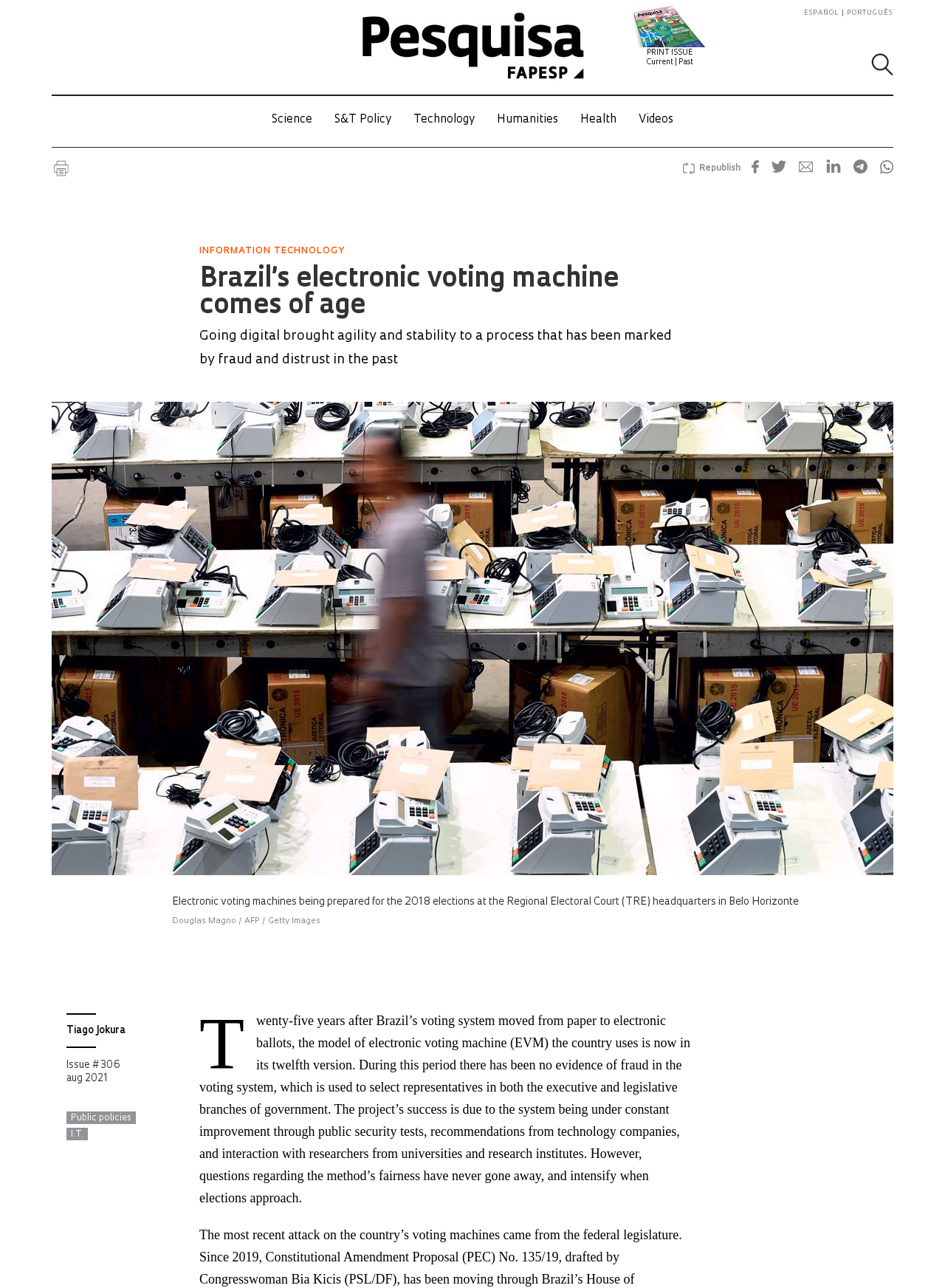Please give a succinct answer to the question in one word or phrase:
What is the name of the author of the article?

Tiago Jokura